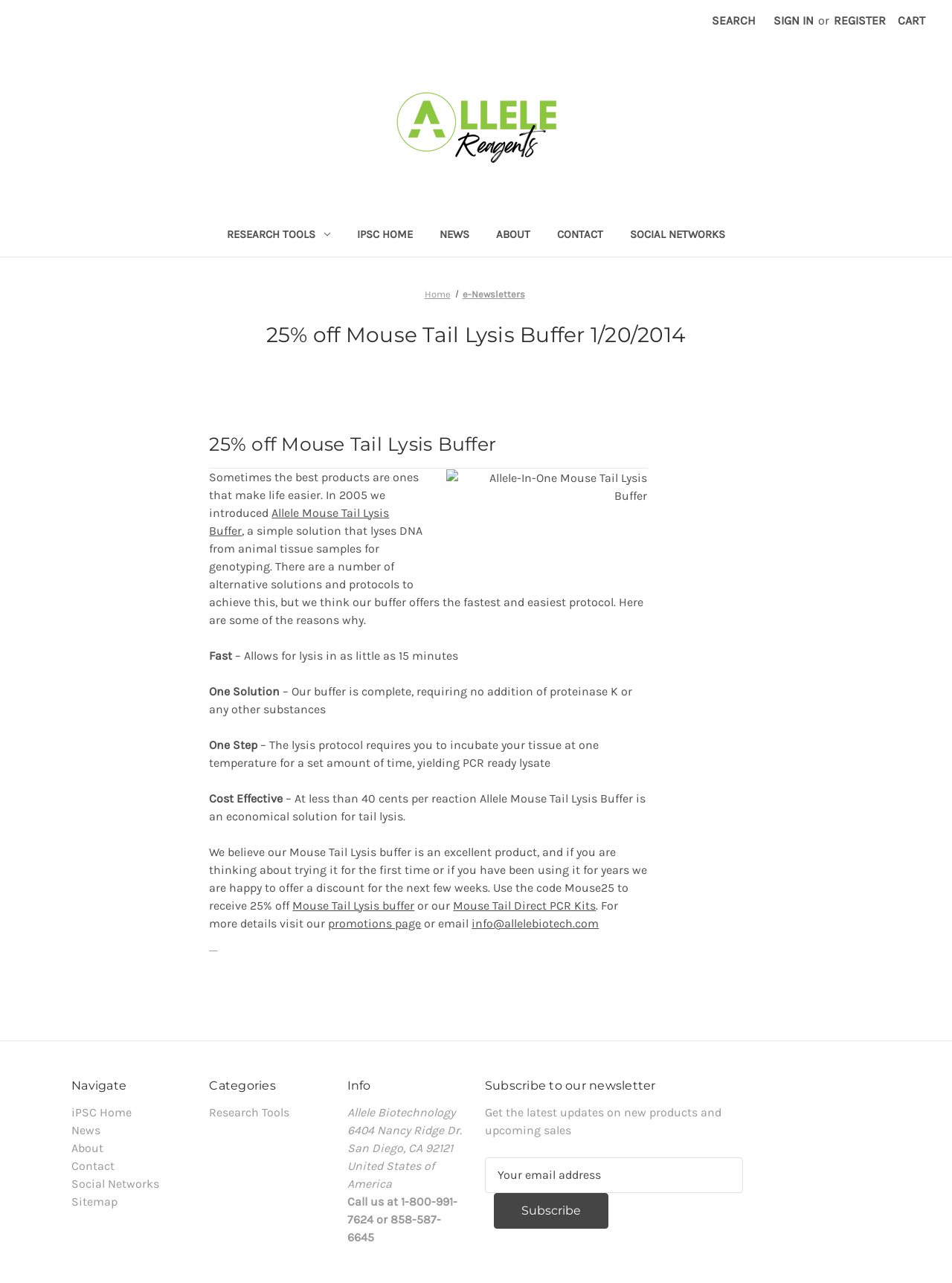Determine the bounding box coordinates of the clickable element to complete this instruction: "Search". Provide the coordinates in the format of four float numbers between 0 and 1, [left, top, right, bottom].

[0.738, 0.0, 0.803, 0.032]